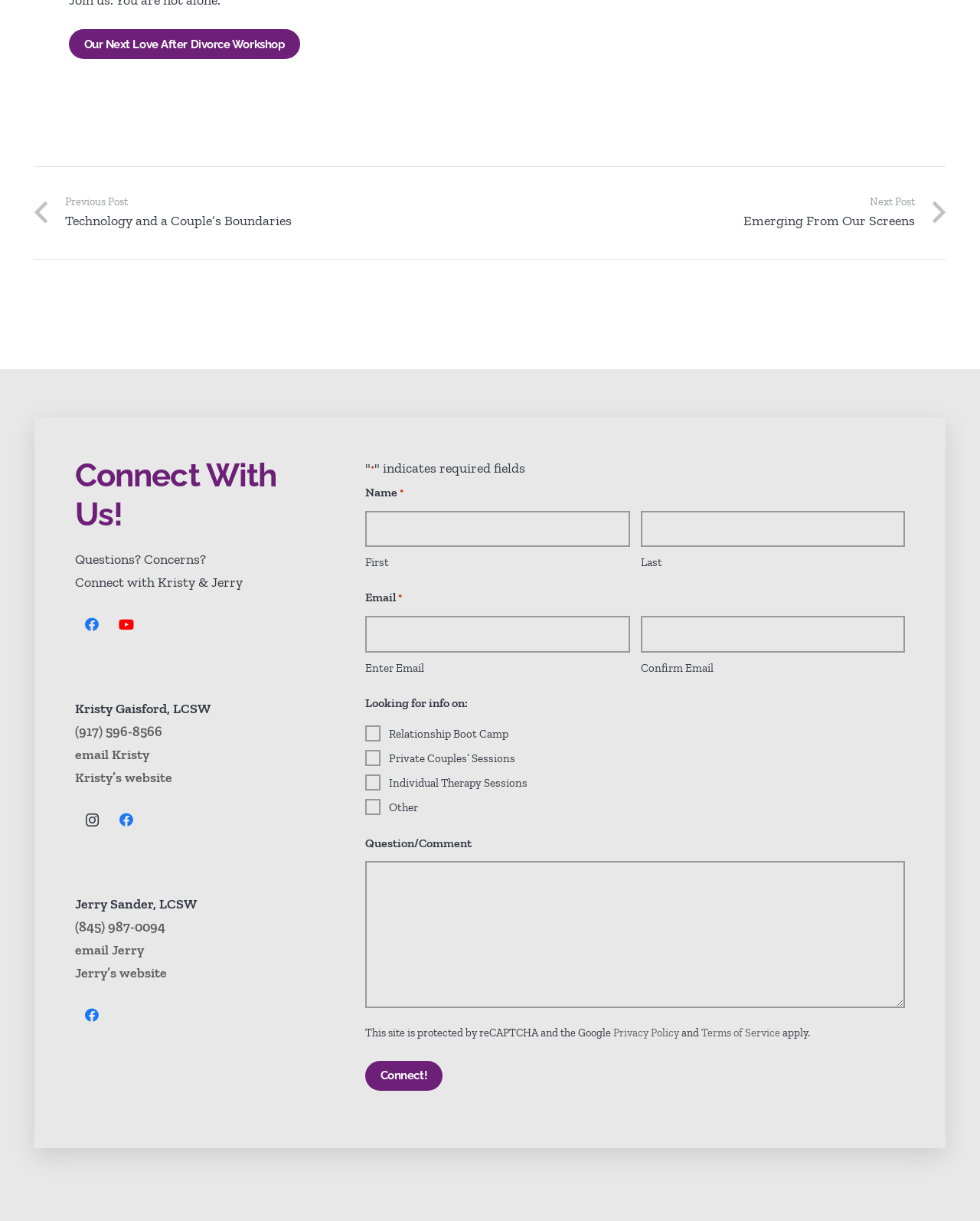Identify the bounding box coordinates of the area you need to click to perform the following instruction: "Enter your first name in the 'Name' field".

[0.373, 0.419, 0.643, 0.448]